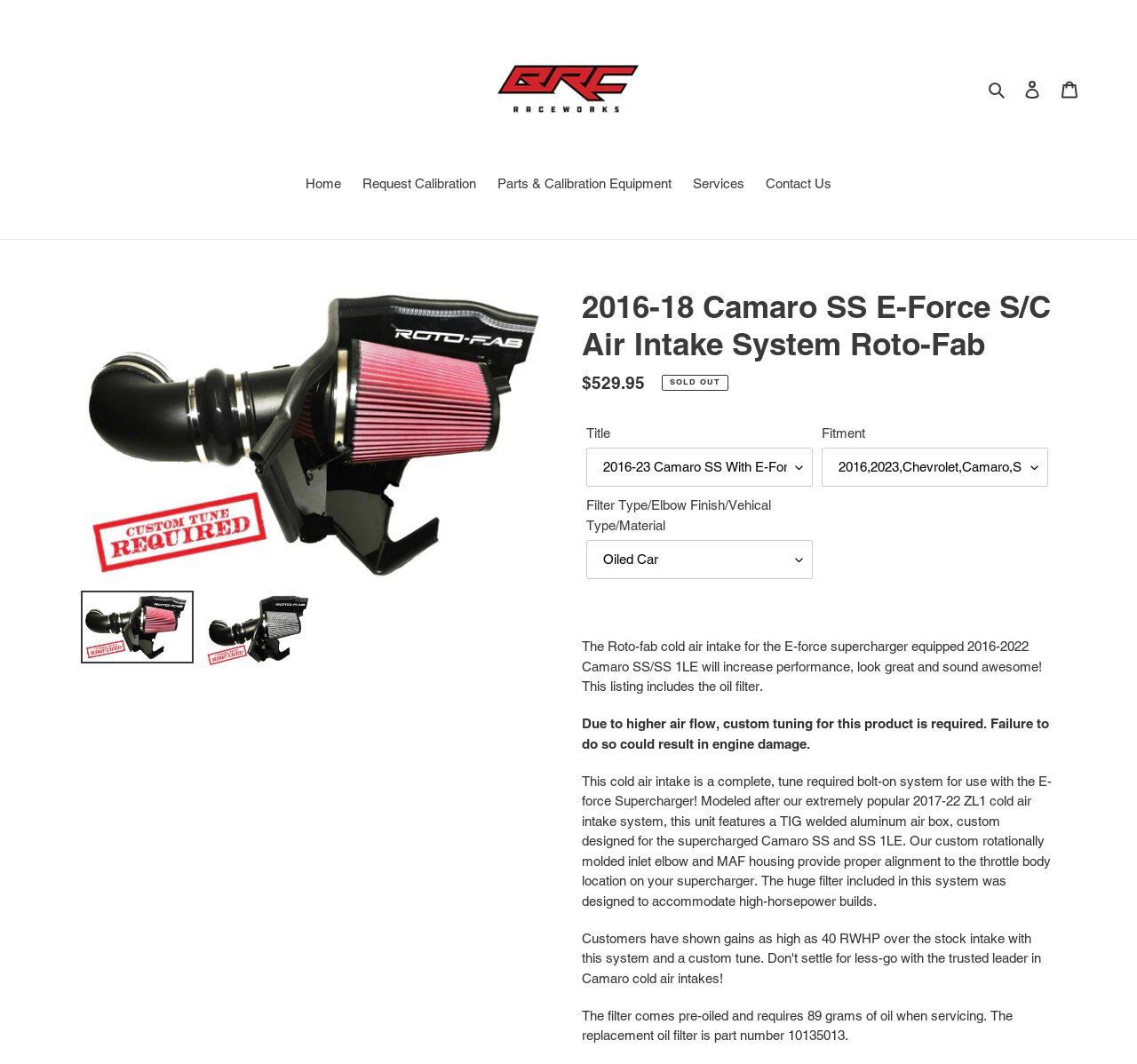Create a detailed summary of all the visual and textual information on the webpage.

This webpage is about a product, specifically the Roto-fab cold air intake system for the E-force supercharger equipped 2016-2022 Camaro SS/SS 1LE. At the top, there is a navigation menu with links to "Home", "Request Calibration", "Parts & Calibration Equipment", "Services", and "Contact Us". Below the navigation menu, there is a large image of the product, which takes up most of the width of the page.

To the left of the image, there is a section with links to "BRC Raceworks", "Log in", and "Cart". Below this section, there is a heading that reads "2016-18 Camaro SS E-Force S/C Air Intake System Roto-Fab". Underneath the heading, there is a description list with details about the product, including its regular price of $529.95, which is currently sold out.

Below the description list, there are several dropdown menus for selecting options such as title, fitment, and filter type. Following these menus, there is a block of text that describes the product's features and benefits, including its ability to increase performance, look great, and sound awesome. The text also mentions that custom tuning is required for this product and failure to do so could result in engine damage.

Further down the page, there is another block of text that provides more detailed information about the product, including its design and features. Finally, there is a note about the filter's maintenance requirements and the replacement oil filter part number.